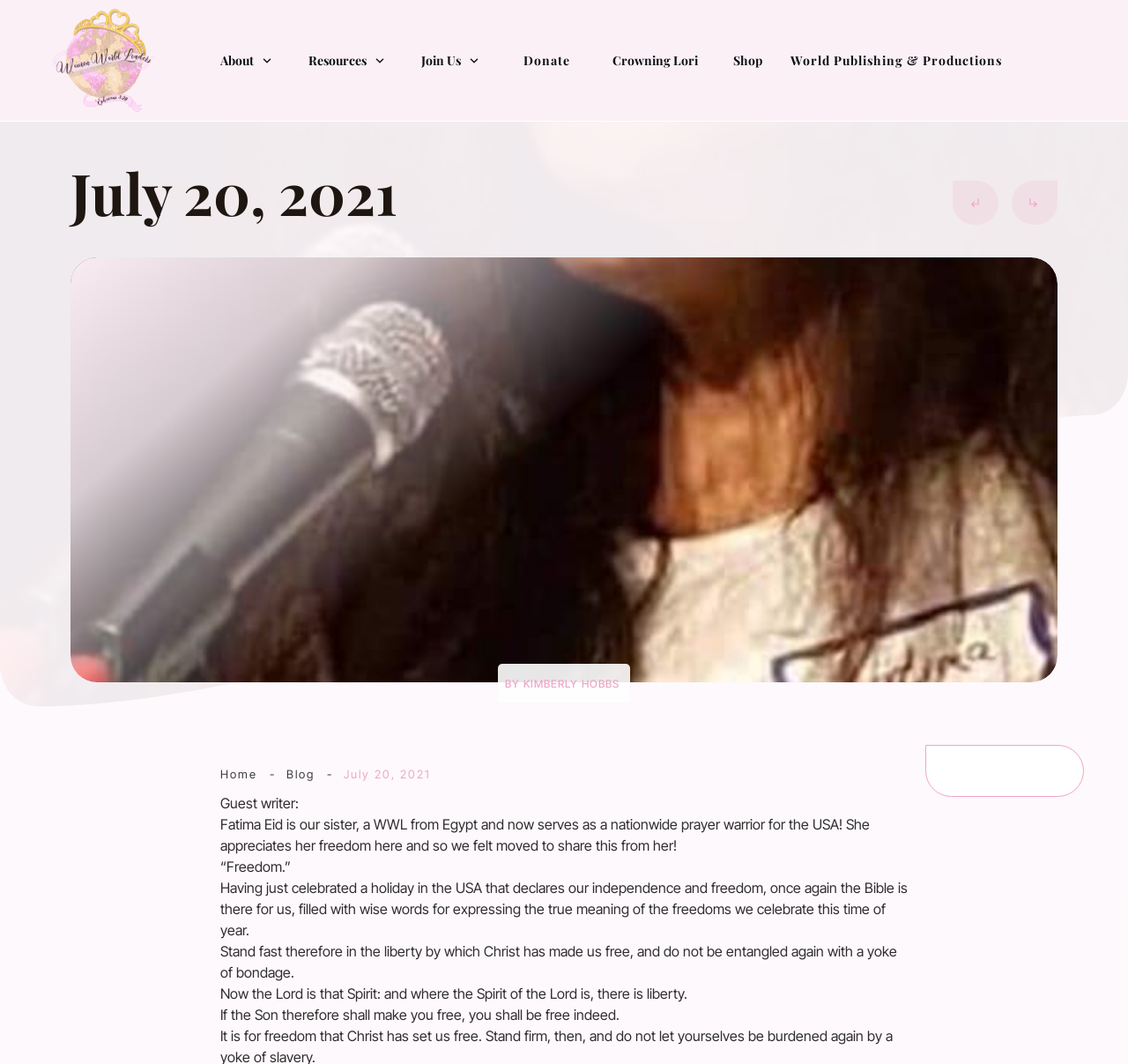How many images are on the webpage?
Using the picture, provide a one-word or short phrase answer.

6